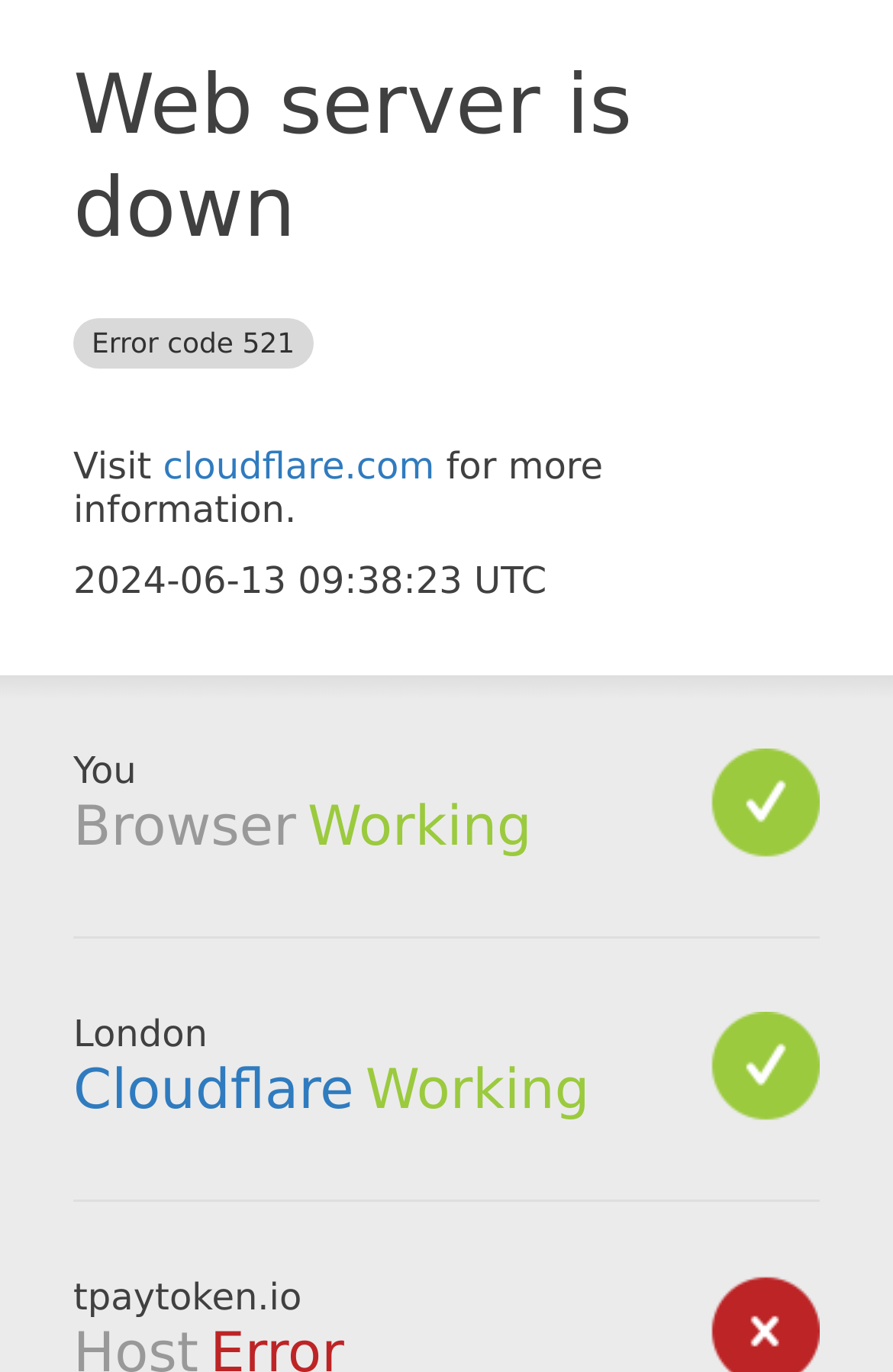Provide an in-depth description of the elements and layout of the webpage.

The webpage appears to be an error page, indicating that the web server is down. At the top of the page, there is a prominent heading that reads "Web server is down Error code 521". Below this heading, there is a short paragraph with a link to cloudflare.com, which provides more information about the error. The paragraph also includes the date and time of the error, "2024-06-13 09:38:23 UTC".

Further down the page, there are three sections, each with a heading. The first section is labeled "Browser" and indicates that it is "Working". The second section is labeled "Cloudflare" and also indicates that it is "Working". The third section does not have a heading, but appears to be related to the website's domain, "tpaytoken.io".

The layout of the page is simple and easy to navigate, with clear headings and concise text. The most important information, the error message and the link to cloudflare.com, is prominently displayed at the top of the page.